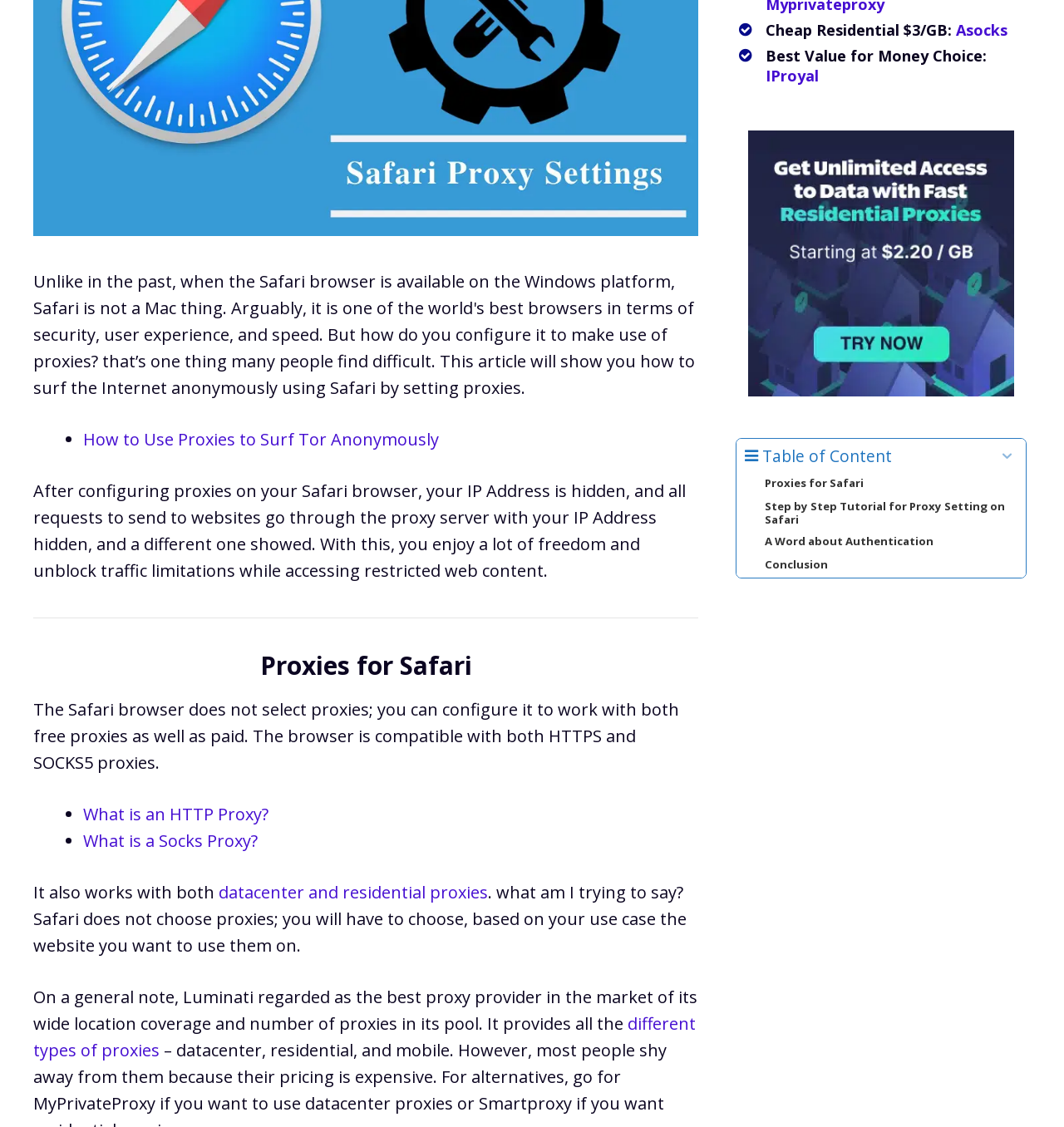Given the element description Proxies for Safari, predict the bounding box coordinates for the UI element in the webpage screenshot. The format should be (top-left x, top-left y, bottom-right x, bottom-right y), and the values should be between 0 and 1.

[0.692, 0.42, 0.964, 0.44]